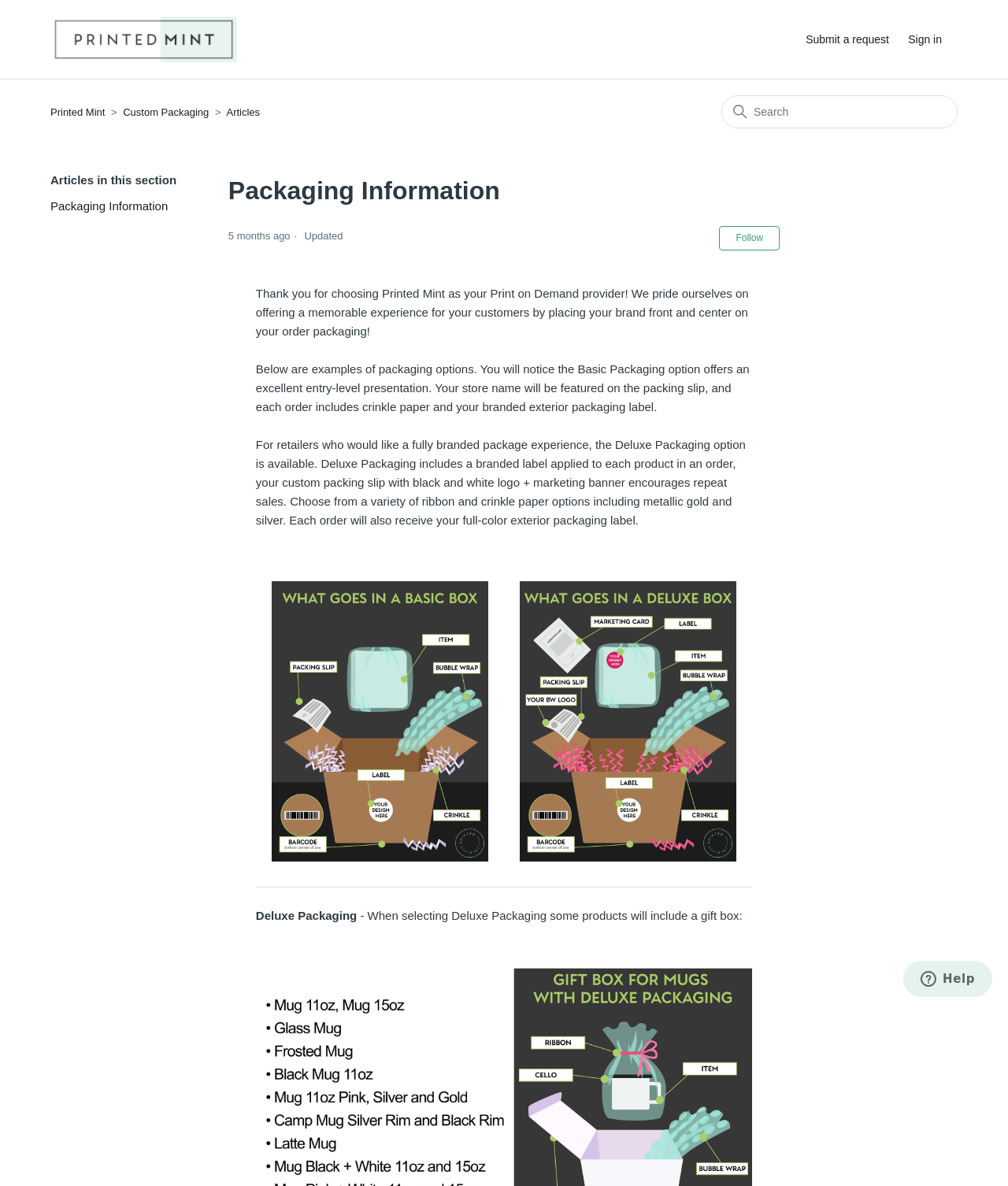What is the purpose of the search box?
Can you give a detailed and elaborate answer to the question?

The search box is located in the top-right area of the webpage and is described by the text 'Search'. Its purpose is to allow users to search for specific content on the webpage.